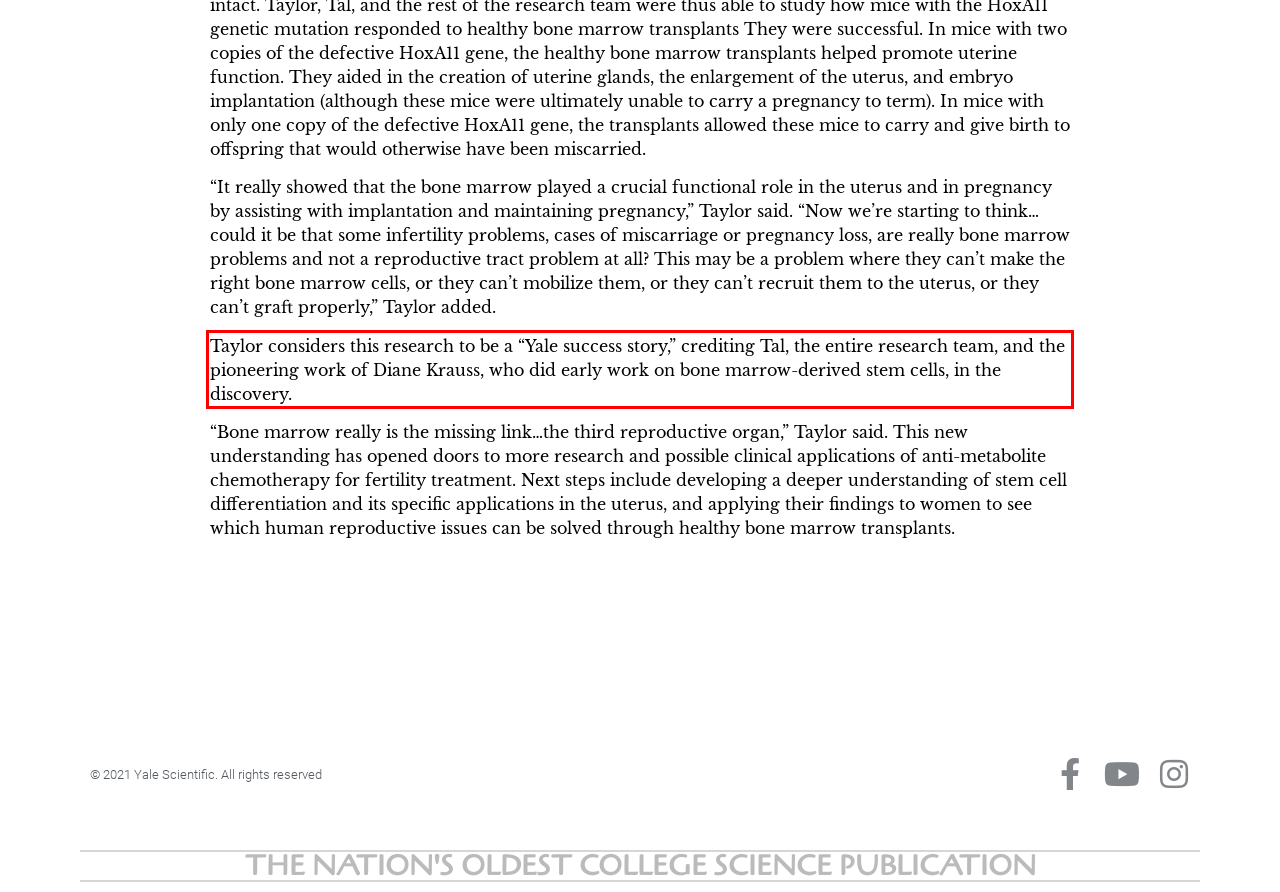Within the screenshot of the webpage, there is a red rectangle. Please recognize and generate the text content inside this red bounding box.

Taylor considers this research to be a “Yale success story,” crediting Tal, the entire research team, and the pioneering work of Diane Krauss, who did early work on bone marrow-derived stem cells, in the discovery.